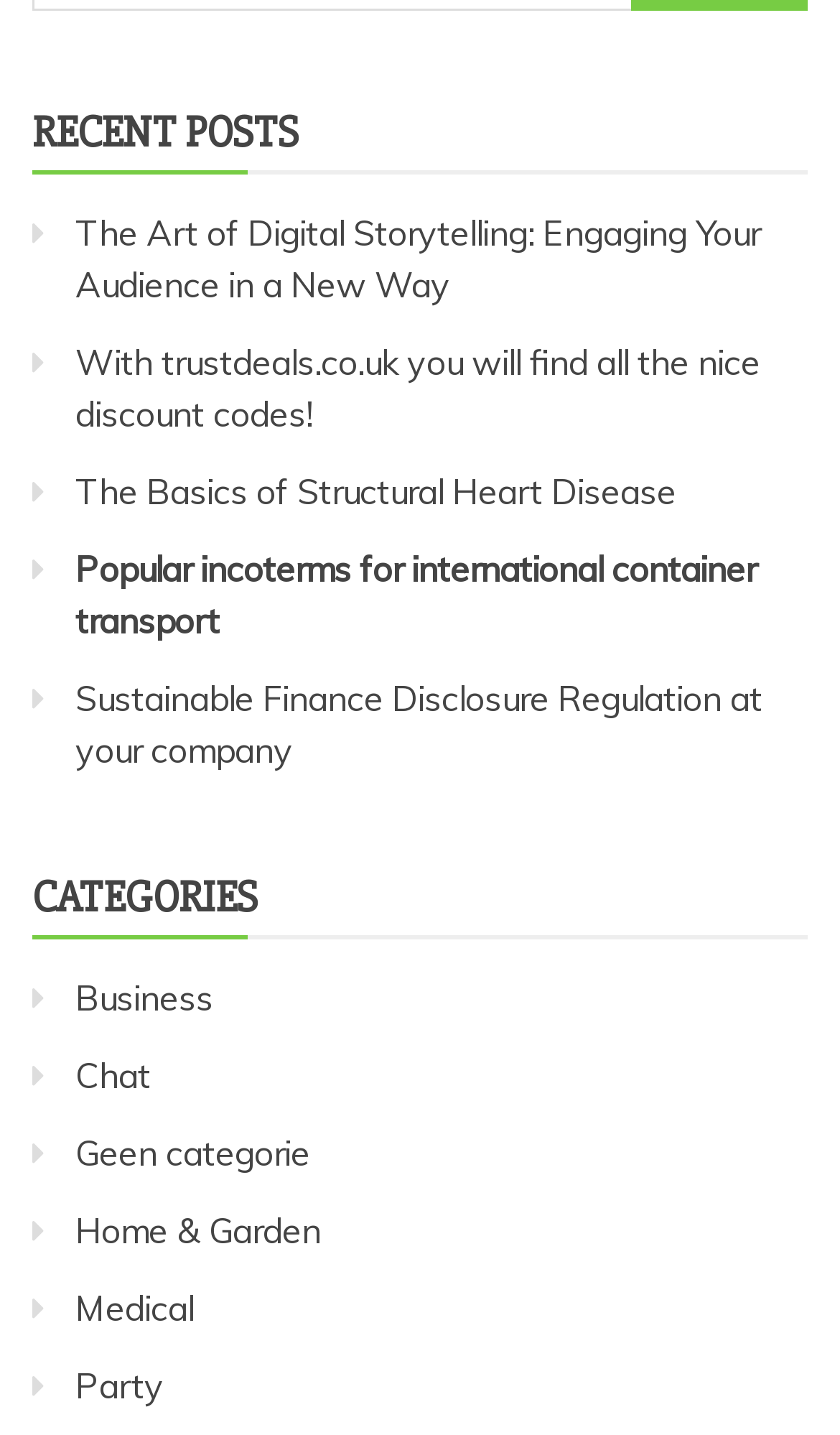What is the domain mentioned in the second recent post?
Please give a detailed and thorough answer to the question, covering all relevant points.

The second recent post mentions the domain 'trustdeals.co.uk' which is a link element with a bounding box of [0.192, 0.238, 0.474, 0.268].